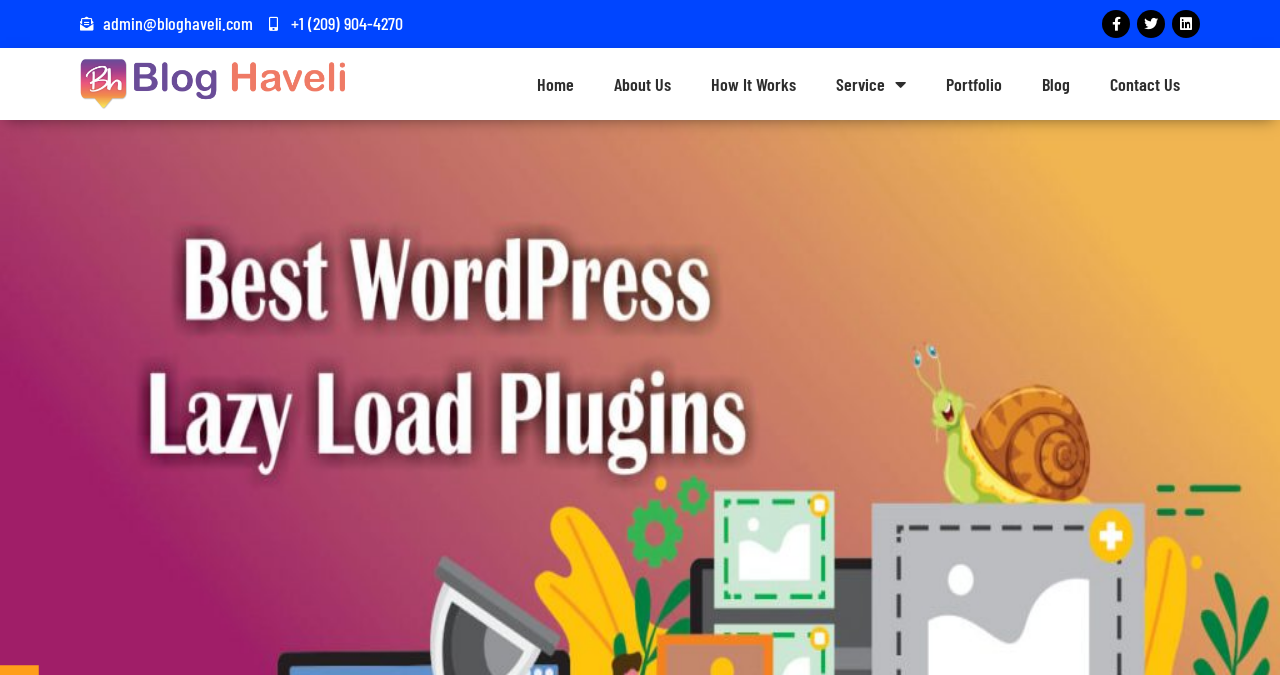Please identify the bounding box coordinates of the clickable region that I should interact with to perform the following instruction: "visit home". The coordinates should be expressed as four float numbers between 0 and 1, i.e., [left, top, right, bottom].

[0.404, 0.089, 0.464, 0.16]